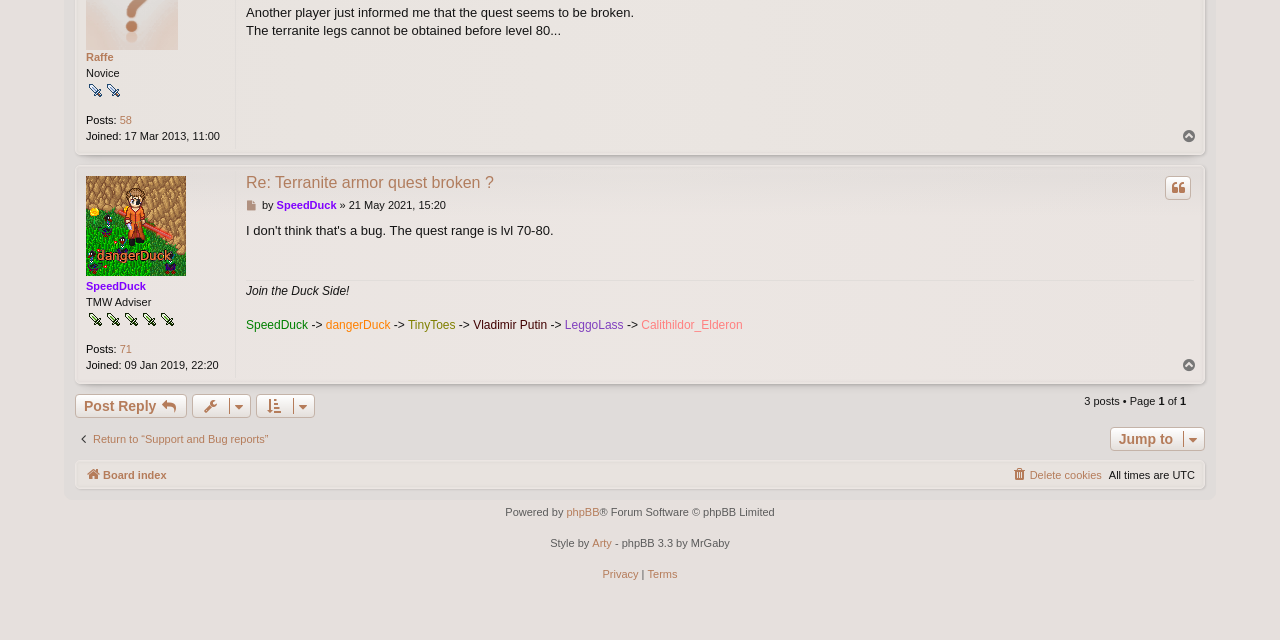Calculate the bounding box coordinates of the UI element given the description: "Privacy".

[0.471, 0.885, 0.499, 0.908]